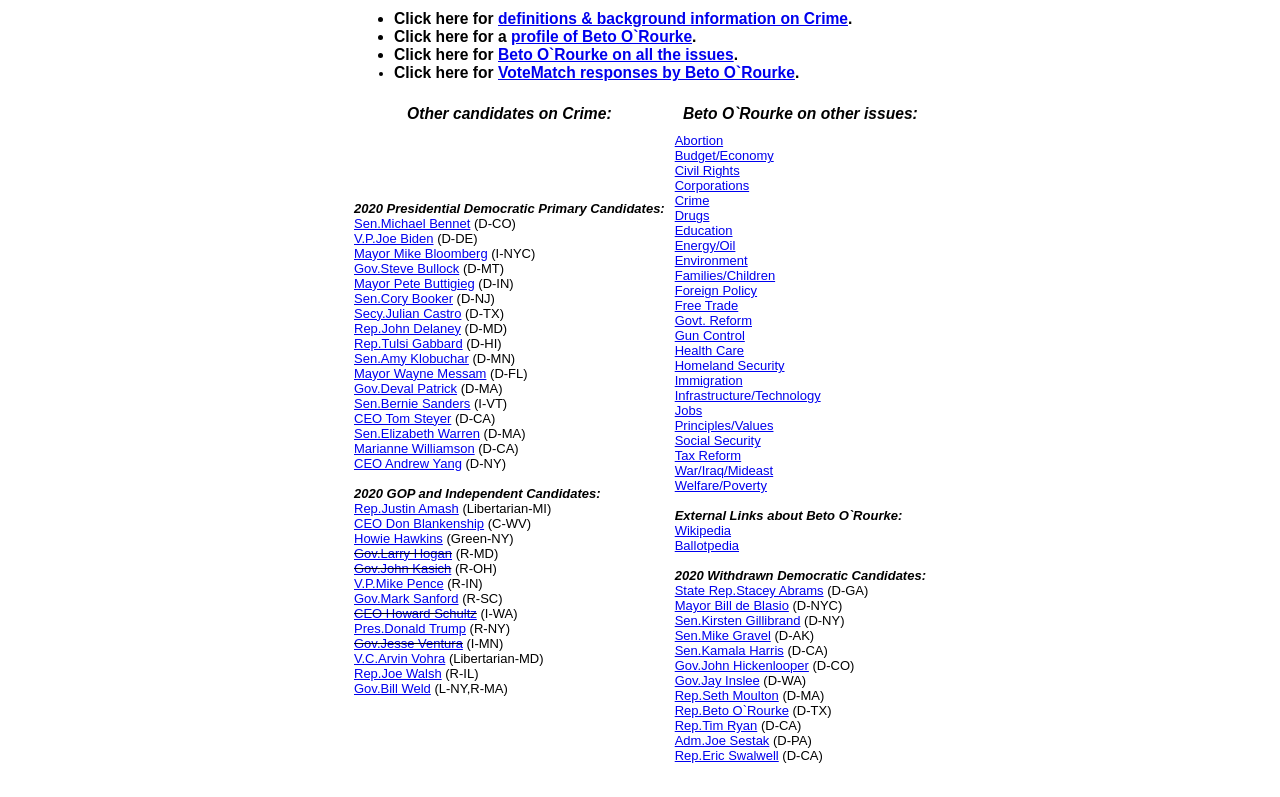Specify the bounding box coordinates of the area to click in order to execute this command: 'Check VoteMatch responses by Beto O`Rourke'. The coordinates should consist of four float numbers ranging from 0 to 1, and should be formatted as [left, top, right, bottom].

[0.389, 0.081, 0.621, 0.102]